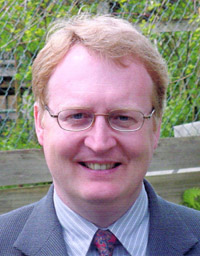What is the name of the company founded by James C. Gordon?
Please answer the question with a single word or phrase, referencing the image.

Gordon Crane & Hoists